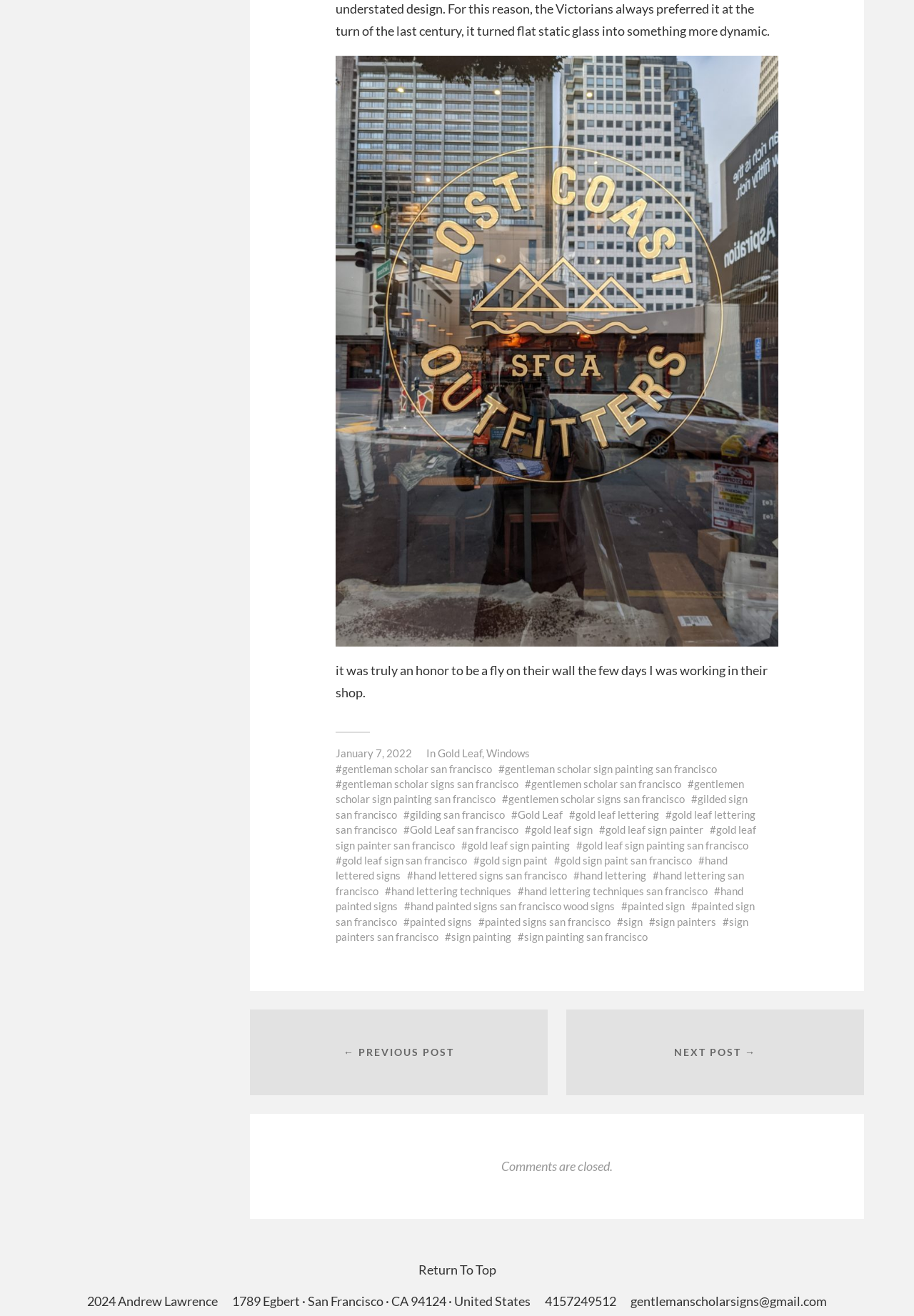Refer to the screenshot and give an in-depth answer to this question: What is the address of the gentleman scholar?

I found the address of the gentleman scholar by looking at the static text '1789 Egbert · San Francisco · CA 94124 · United States' which is located at the bottom of the webpage.